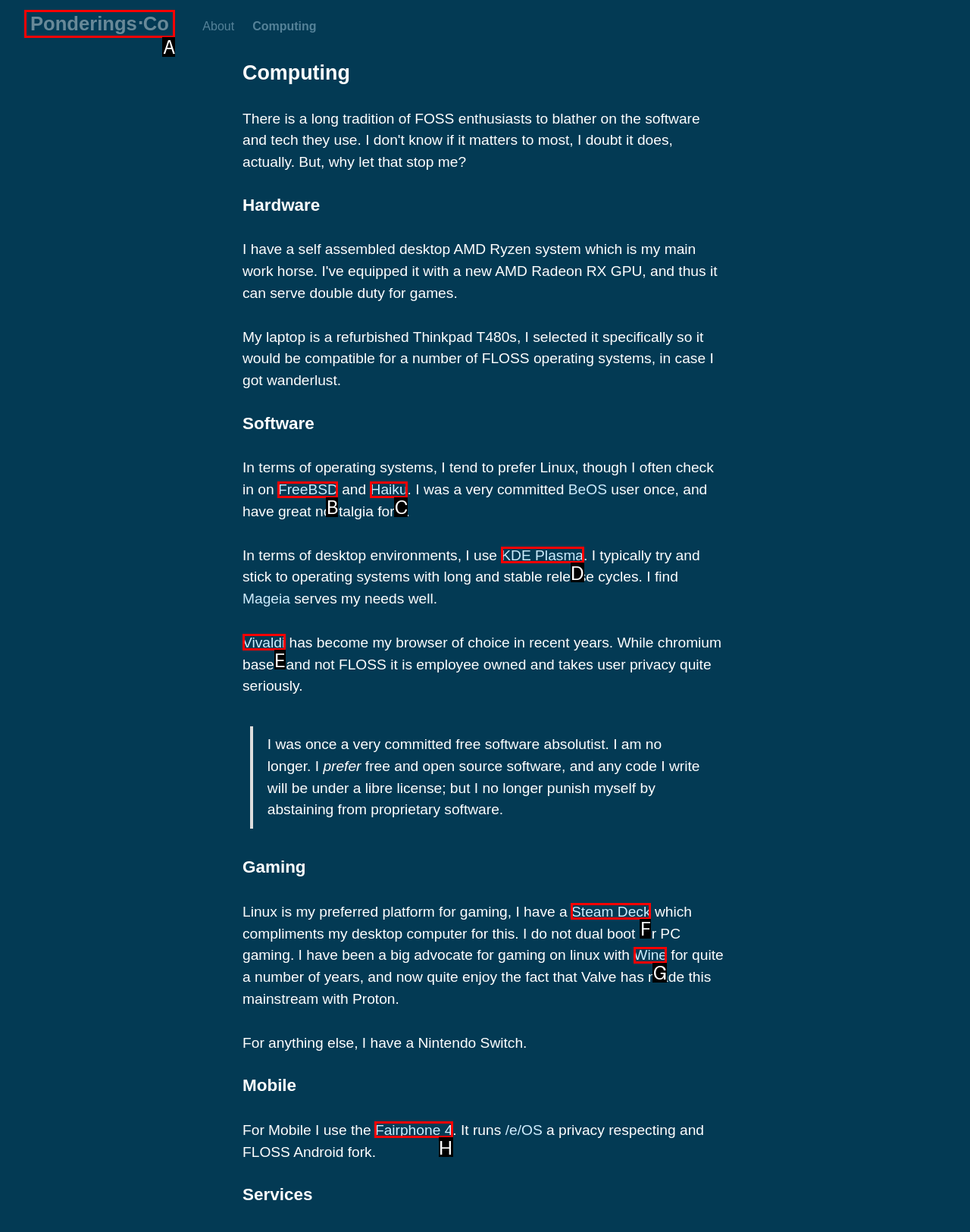Which UI element should you click on to achieve the following task: Report an issue? Provide the letter of the correct option.

None